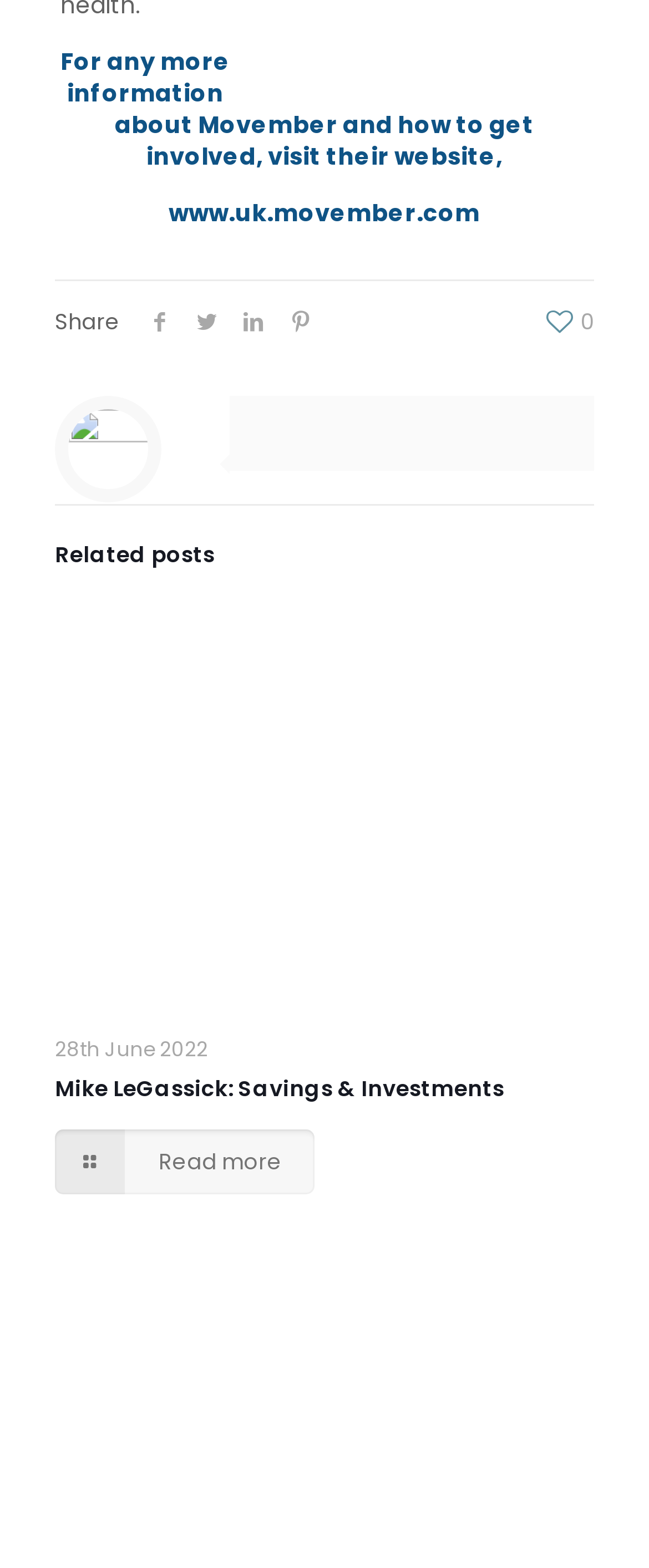Give a short answer to this question using one word or a phrase:
What is the date of the post 'Mike LeGassick: Savings & Investments'?

28th June 2022